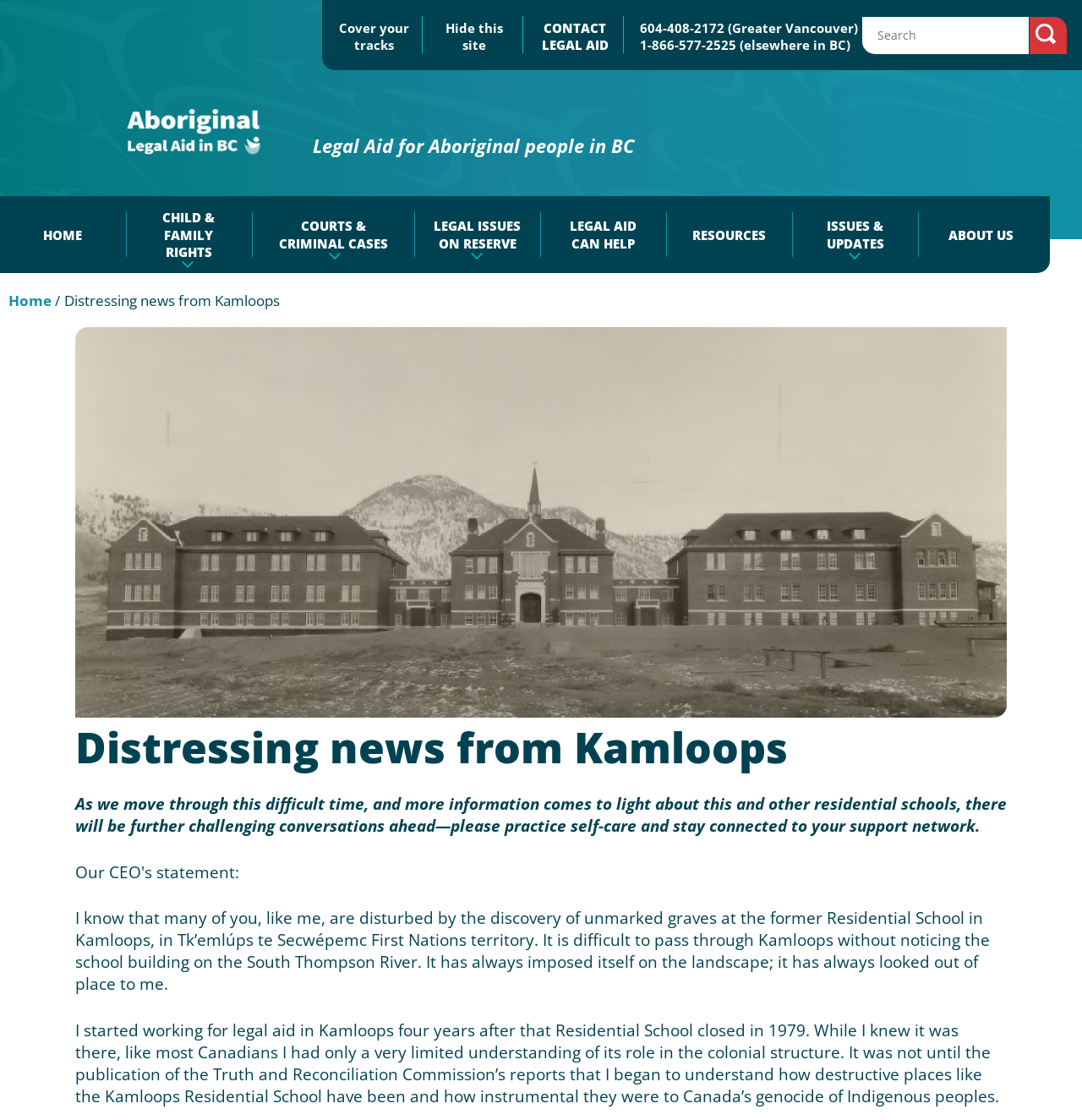Identify the bounding box coordinates of the element to click to follow this instruction: 'Search for something'. Ensure the coordinates are four float values between 0 and 1, provided as [left, top, right, bottom].

[0.758, 0.0, 1.0, 0.063]